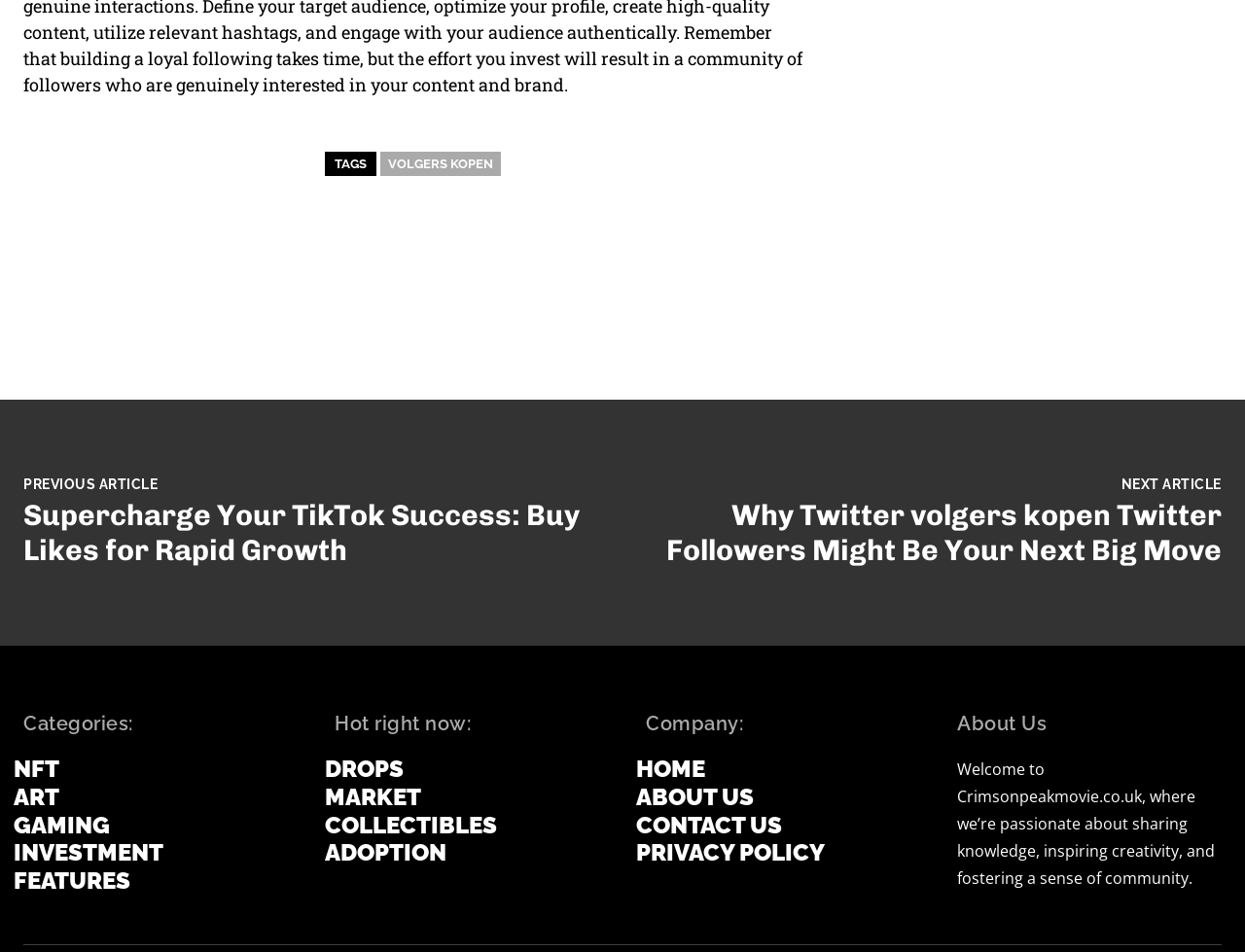How many categories are listed?
Refer to the image and provide a one-word or short phrase answer.

6